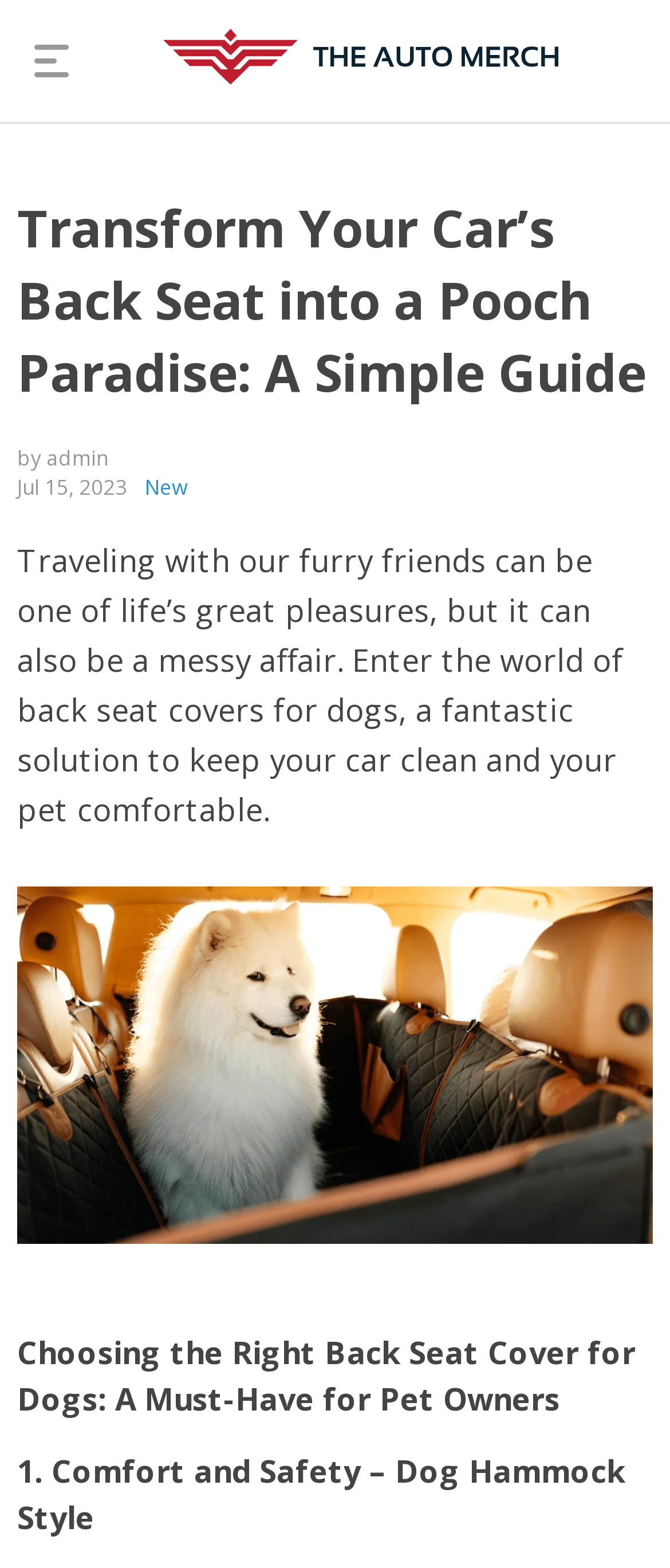What is the purpose of a back seat cover for dogs?
Please provide a detailed and comprehensive answer to the question.

According to the text 'Traveling with our furry friends can be one of life’s great pleasures, but it can also be a messy affair. Enter the world of back seat covers for dogs, a fantastic solution to keep your car clean and your pet comfortable.', the purpose of a back seat cover for dogs is to keep the car clean and the pet comfortable.